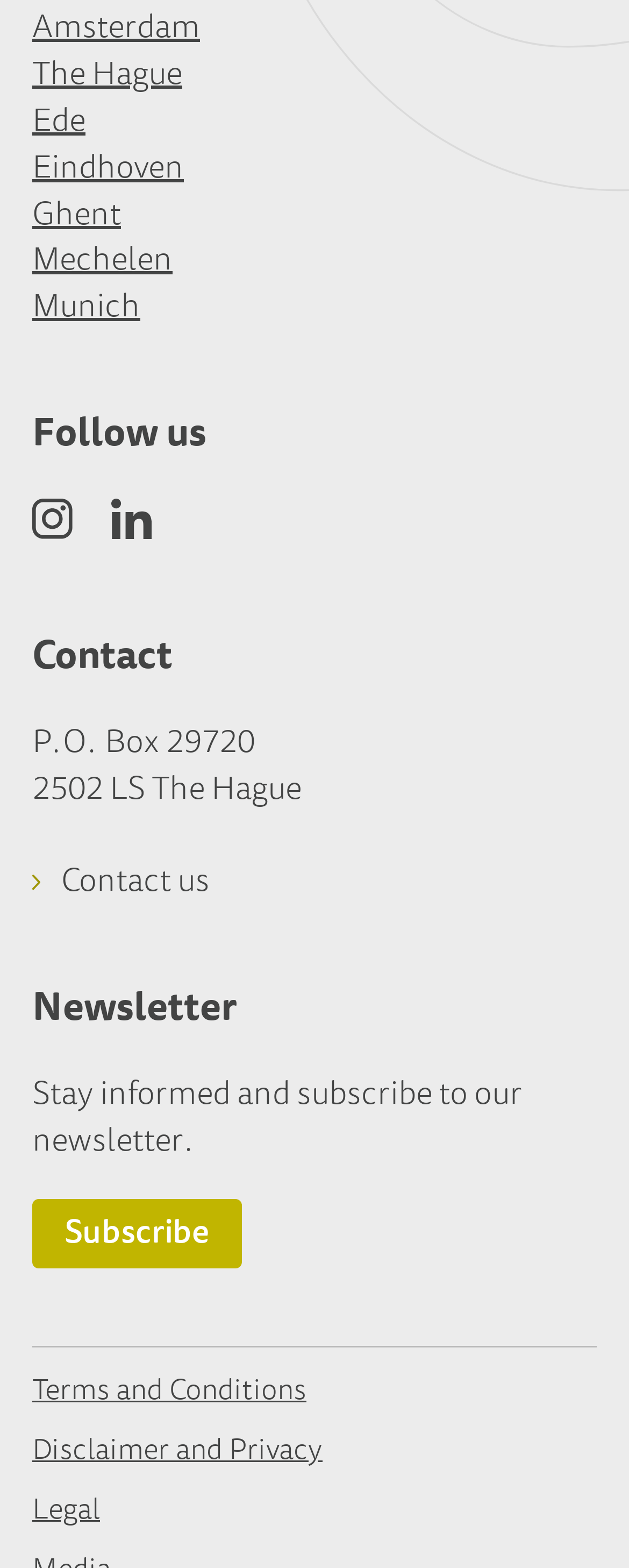What is the address of the organization?
Using the information presented in the image, please offer a detailed response to the question.

The address is mentioned in the static text elements with the text 'P.O. Box 29720' and '2502 LS The Hague' which are located below the 'Contact' text.